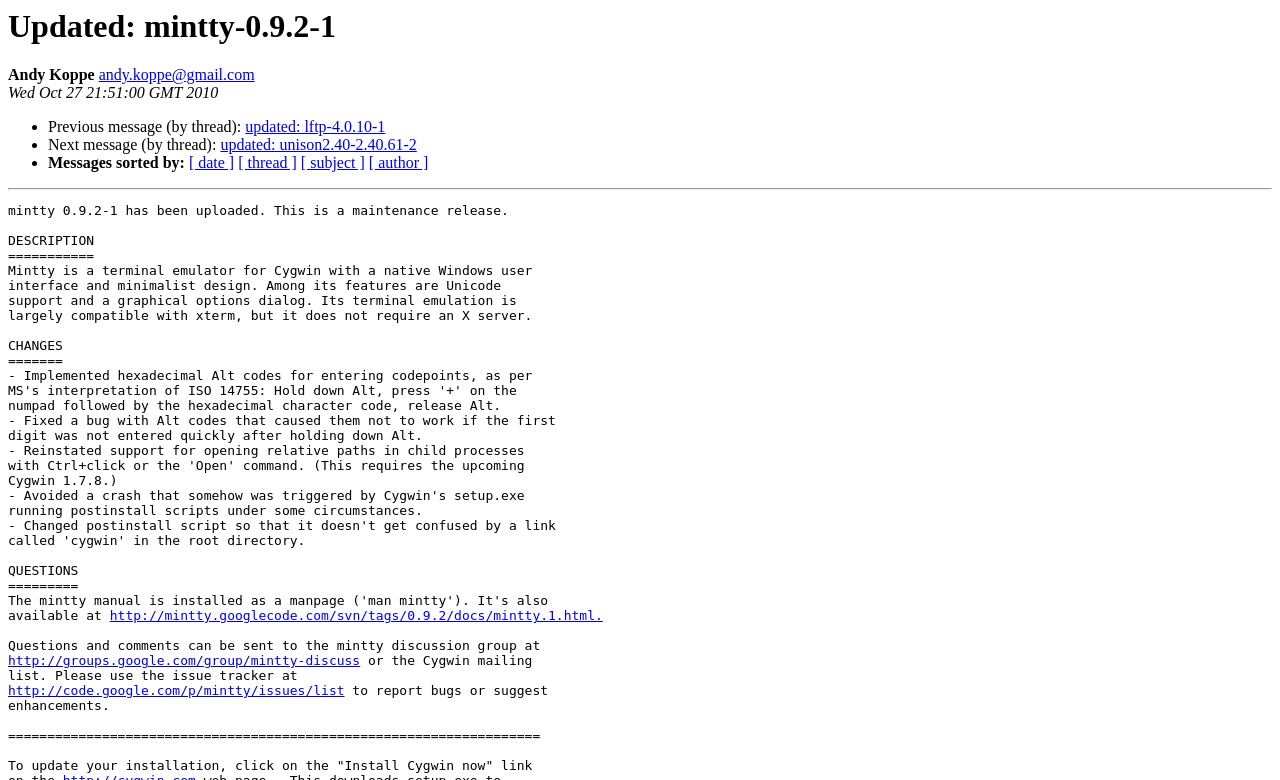Please identify the bounding box coordinates of the region to click in order to complete the task: "Go to previous message". The coordinates must be four float numbers between 0 and 1, specified as [left, top, right, bottom].

[0.192, 0.152, 0.301, 0.174]